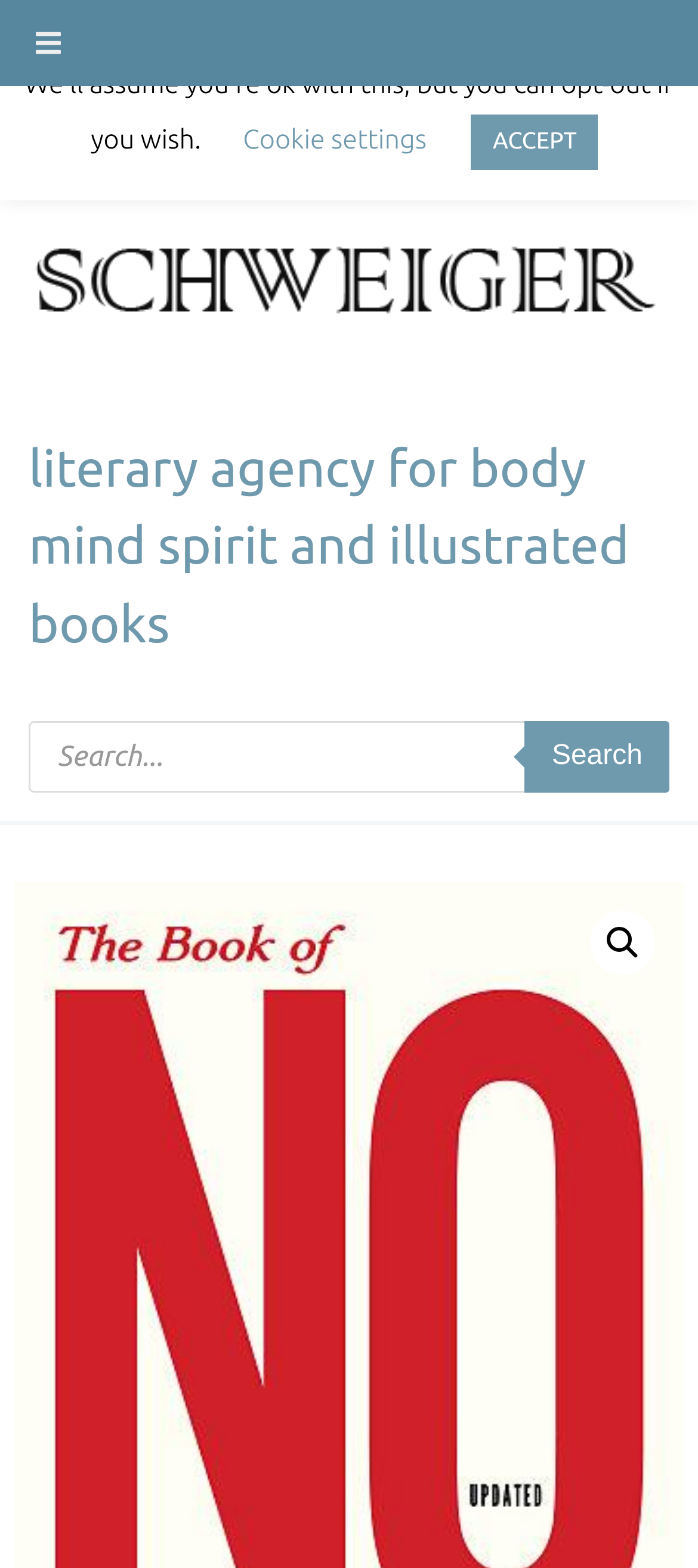Determine the main headline of the webpage and provide its text.

The Book of NO